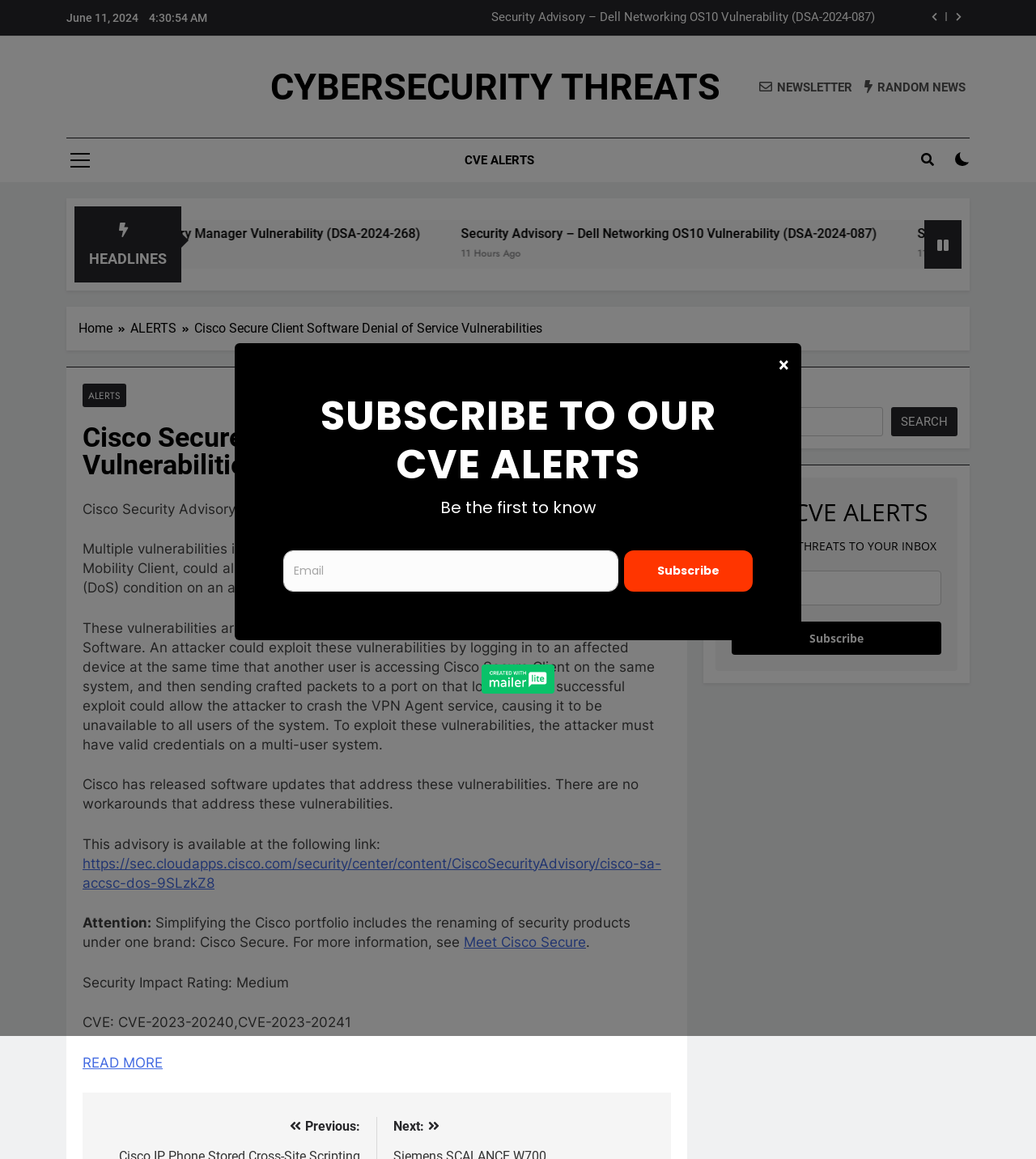Summarize the webpage comprehensively, mentioning all visible components.

This webpage is a Cisco Security Advisory page, specifically focused on Cisco Secure Client Software Denial of Service Vulnerabilities. At the top of the page, there is a date and time stamp, "June 11, 2024 4:30:55 AM", followed by two buttons with icons. Below this, there are several links, including "Security Advisory – Dell OpenManage Server Administrator Vulnerability (DSA-2024-264)" and "CYBERSECURITY THREATS".

The main content of the page is divided into two sections. On the left side, there is a navigation menu with breadcrumbs, including links to "Home" and "ALERTS". Below this, there is a heading "Cisco Secure Client Software Denial of Service Vulnerabilities" followed by a brief description of the security advisory.

On the right side, there is a section with a heading "HEADLINES" followed by several links to security advisories, including "Security Advisory – Dell Networking OS10 Vulnerability (DSA-2024-087)". Each link has a timestamp, such as "11 Hours Ago".

Below the headlines section, there is a button with an icon and a checkbox. Further down, there is a complementary section with a search bar and a layout table. The layout table contains a heading "FREE CVE ALERTS" followed by a text box to enter an email address and a "Subscribe" button.

At the very bottom of the page, there is a post navigation section with a heading "Post navigation". The page also contains an iframe that spans the entire width of the page.

Throughout the page, there are several static text elements that provide additional information about the security advisory, including a description of the vulnerabilities, the impact rating, and the CVE numbers. There are also several links to external resources, including a link to the full security advisory and a link to "Meet Cisco Secure".